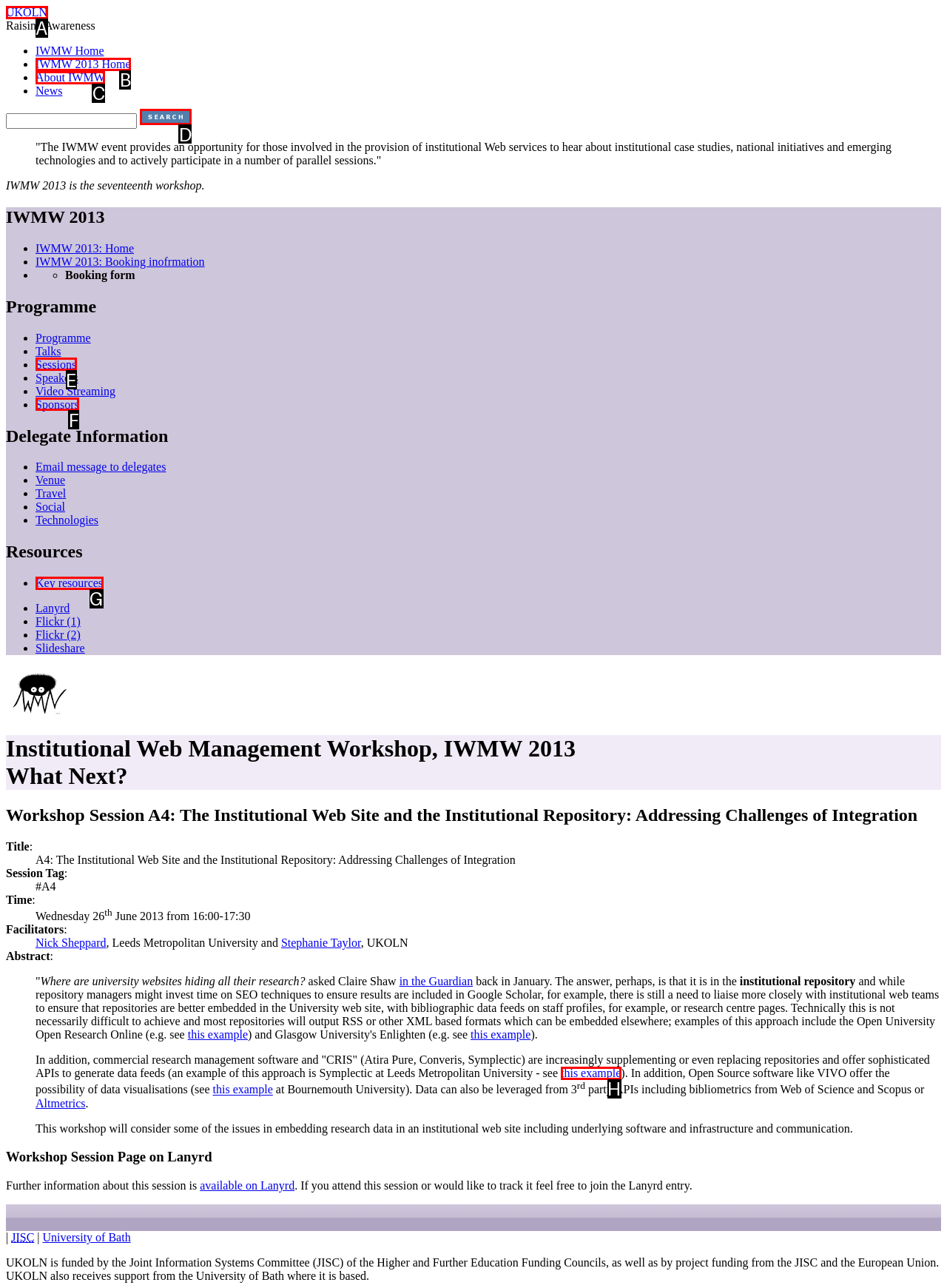From the options shown in the screenshot, tell me which lettered element I need to click to complete the task: Search for something.

D